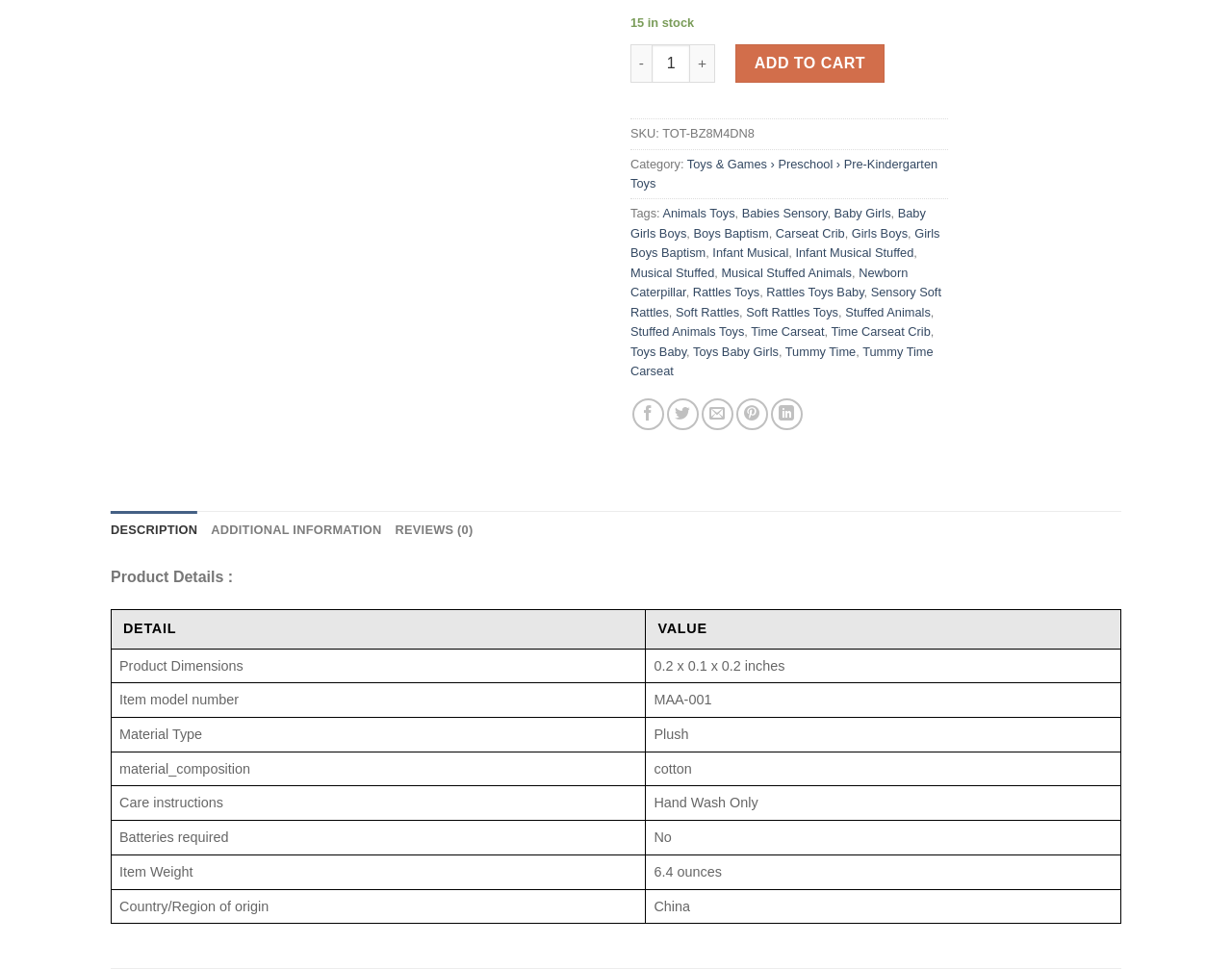Predict the bounding box of the UI element that fits this description: "Carseat Crib".

[0.63, 0.233, 0.686, 0.248]